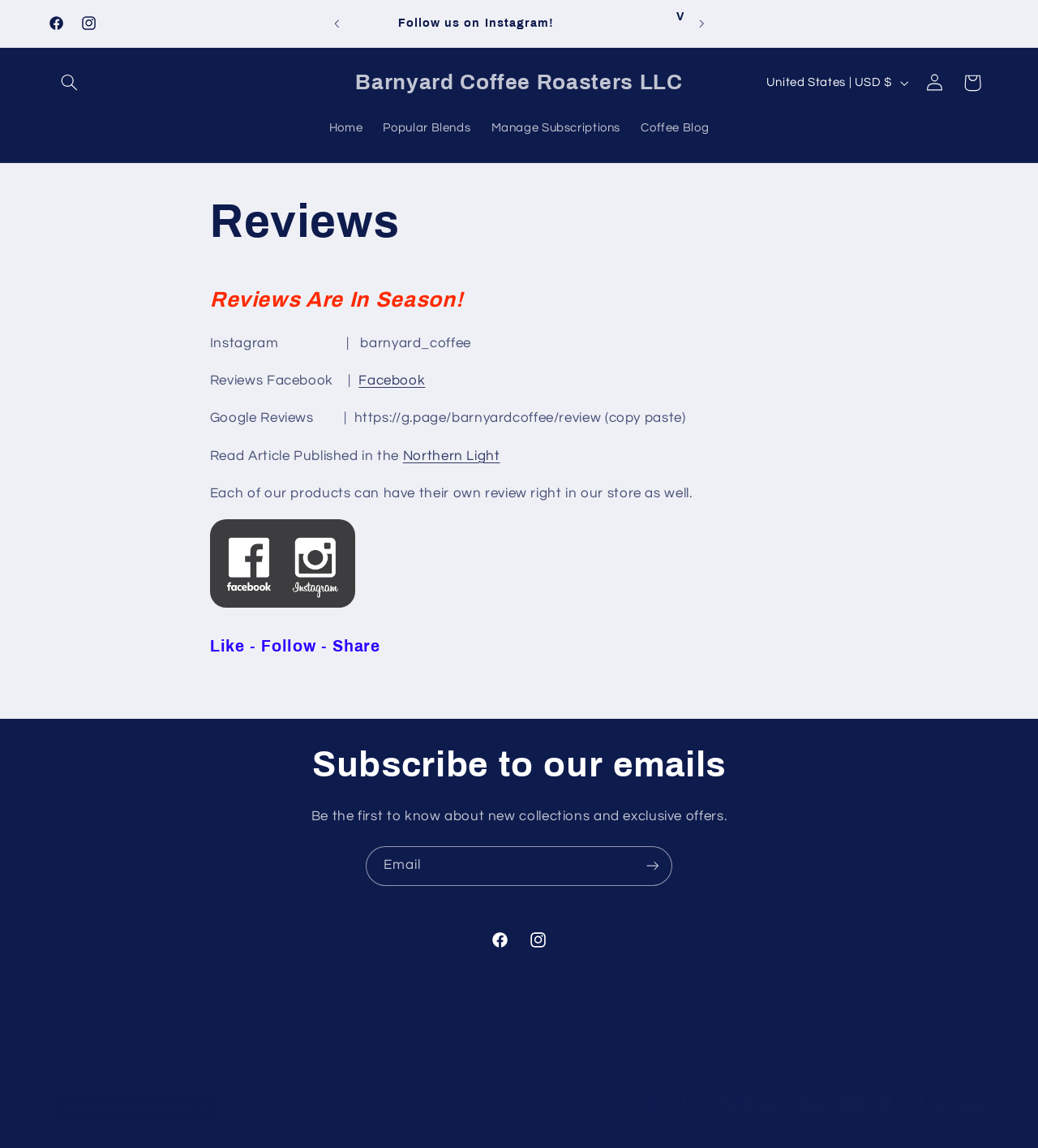How many payment methods are accepted?
Utilize the information in the image to give a detailed answer to the question.

I counted the number of payment method images located at the bottom of the webpage, which are American Express, Apple Pay, Diners Club, Discover, Meta Pay, Google Pay, JCB, Mastercard, and Visa. These images indicate that the website accepts these payment methods.